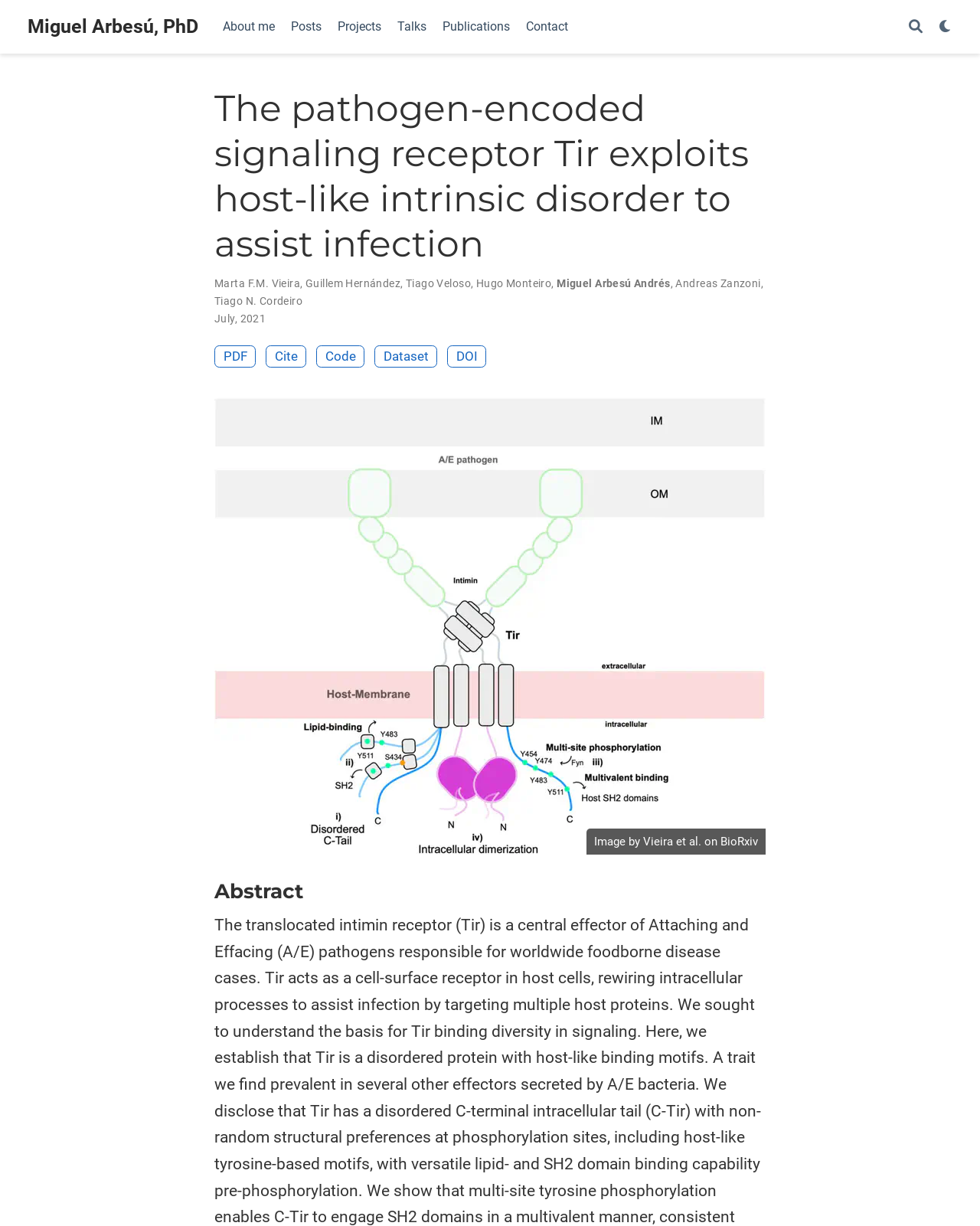With reference to the screenshot, provide a detailed response to the question below:
What is the author of the post?

I found the answer by looking at the top of the webpage, where the author's name is displayed as a link.